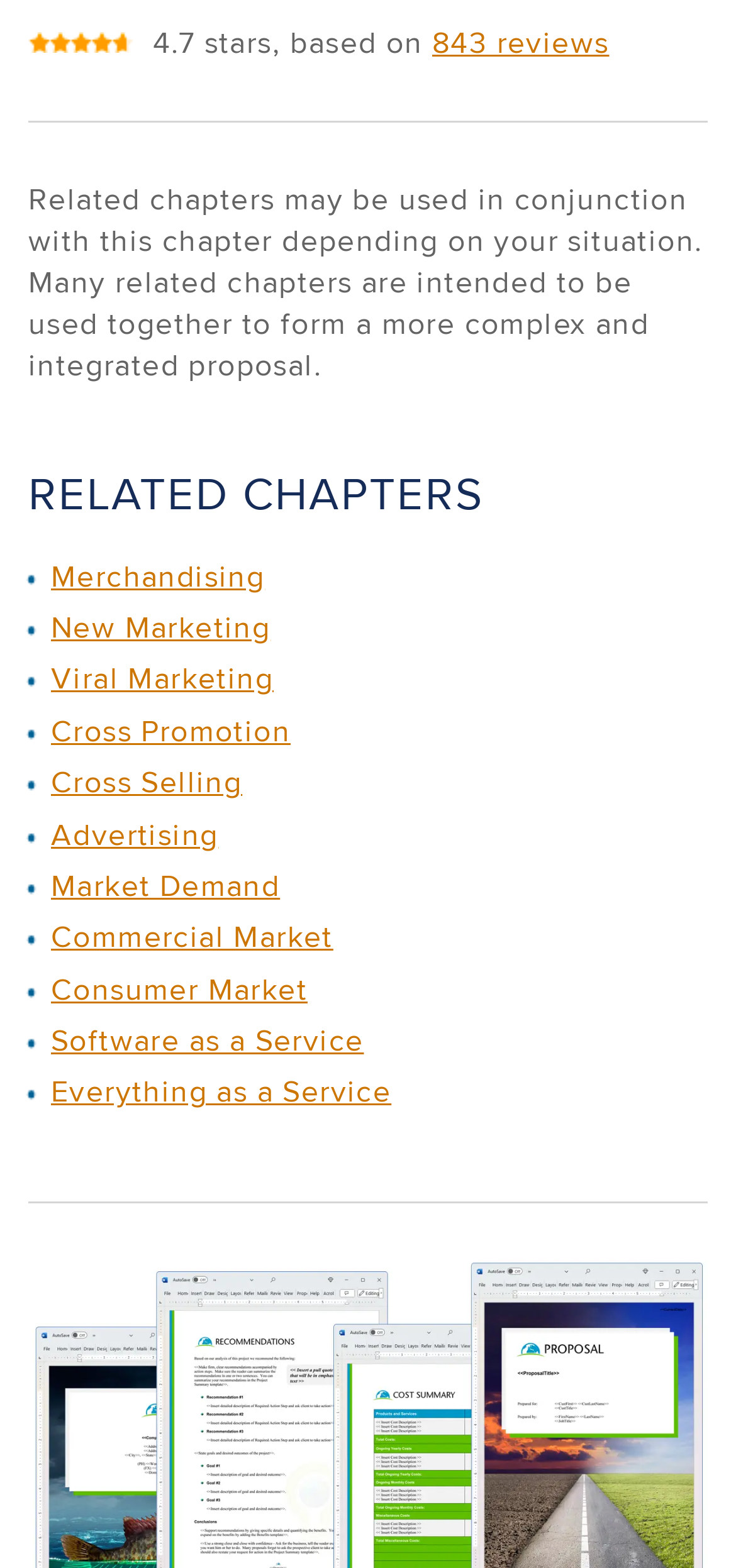Find the bounding box of the UI element described as: "Merchandising". The bounding box coordinates should be given as four float values between 0 and 1, i.e., [left, top, right, bottom].

[0.069, 0.353, 0.36, 0.381]